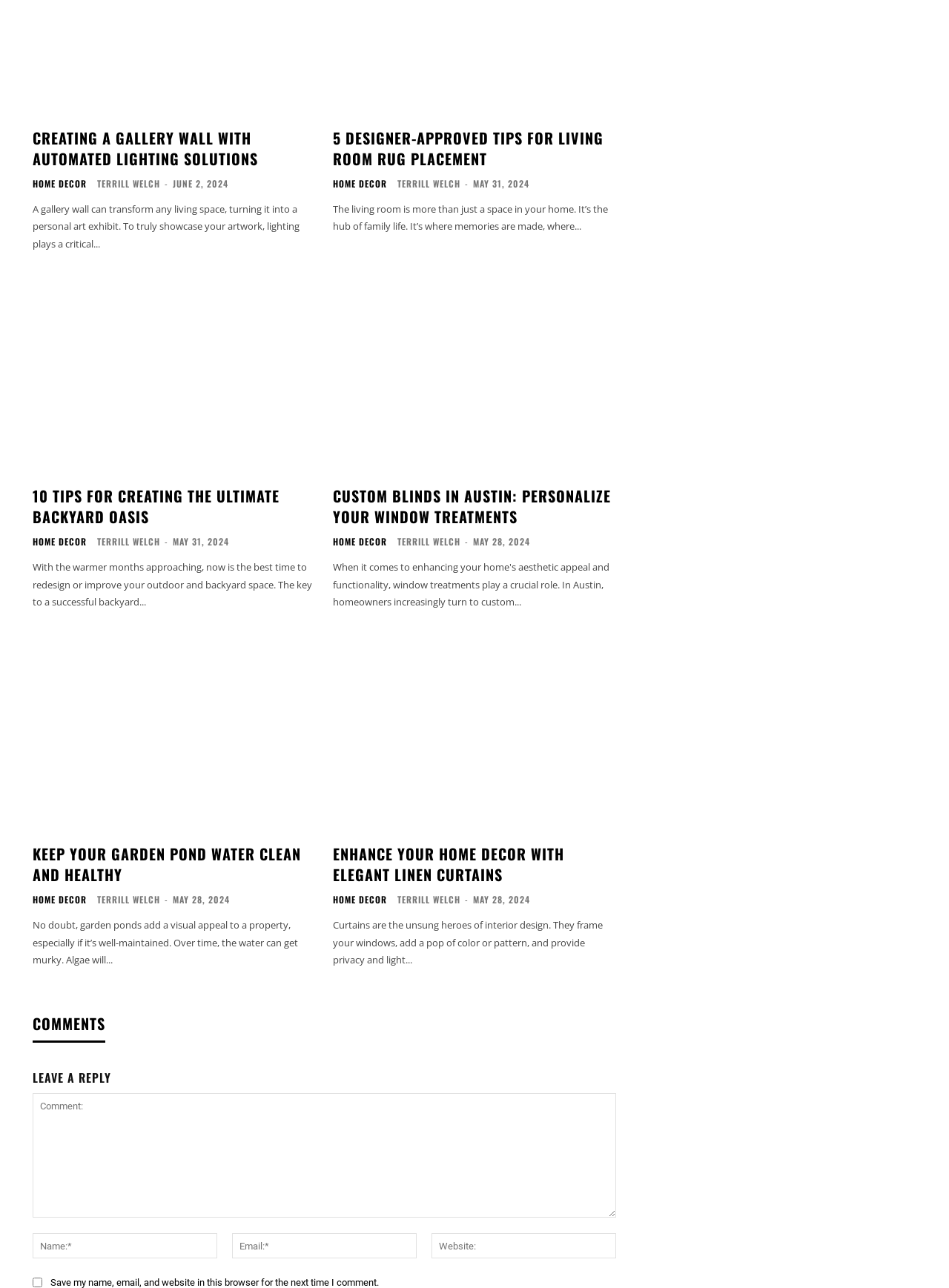What is the topic of the first article?
Please interpret the details in the image and answer the question thoroughly.

The first article's heading is 'CREATING A GALLERY WALL WITH AUTOMATED LIGHTING SOLUTIONS', which indicates that the topic of the article is about creating a gallery wall with automated lighting solutions.